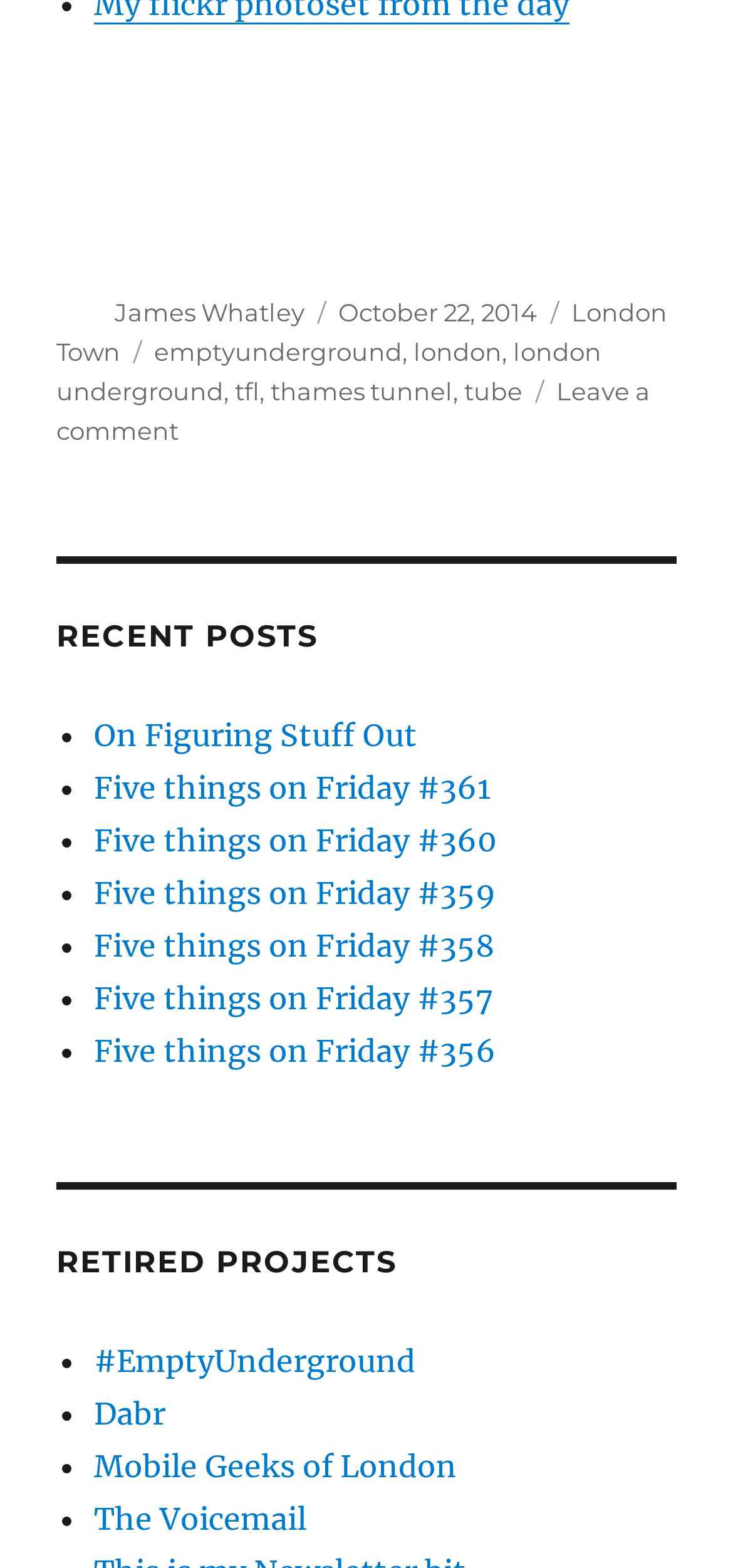What is the name of the tunnel mentioned in the post?
Utilize the image to construct a detailed and well-explained answer.

The answer can be found in the footer section of the webpage, where it says 'Walking the Thames Tunnel', indicating that the post is about the Thames Tunnel.